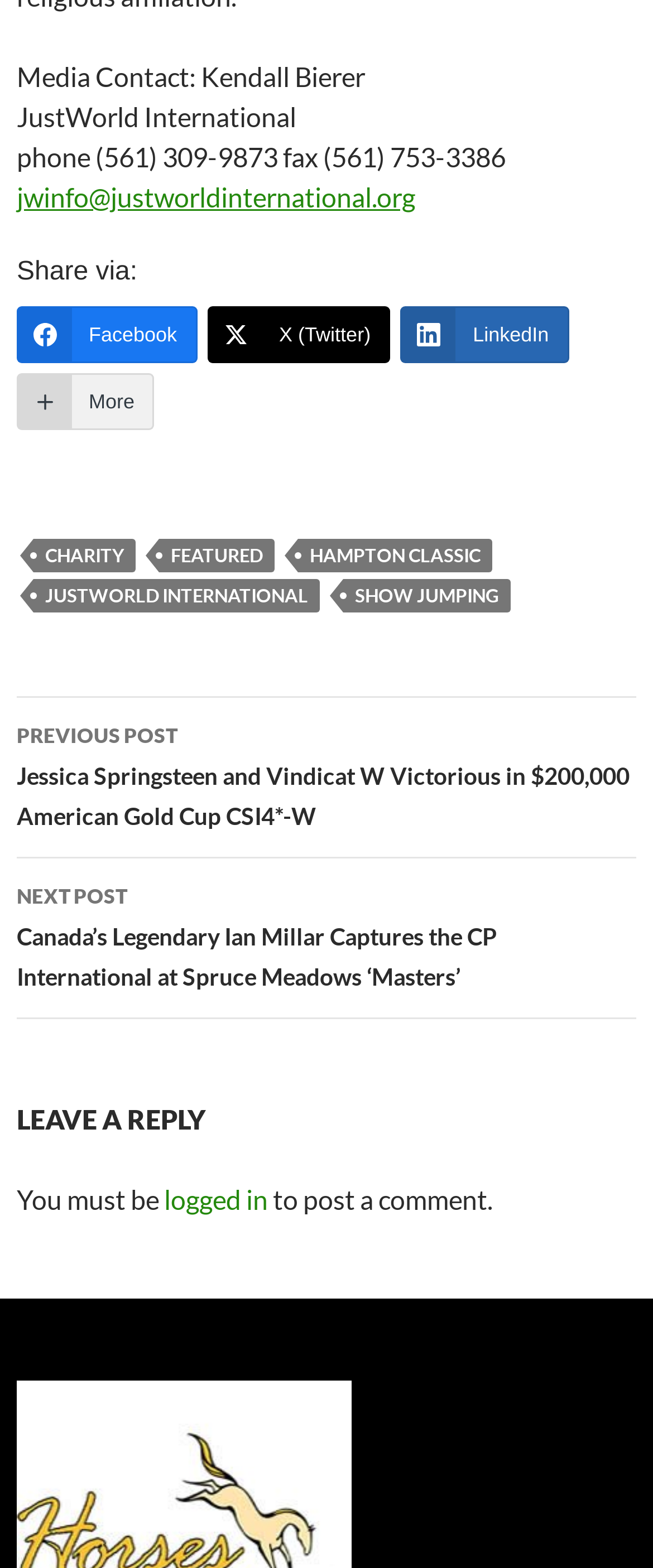Kindly determine the bounding box coordinates for the area that needs to be clicked to execute this instruction: "Contact Media via email".

[0.026, 0.115, 0.636, 0.135]